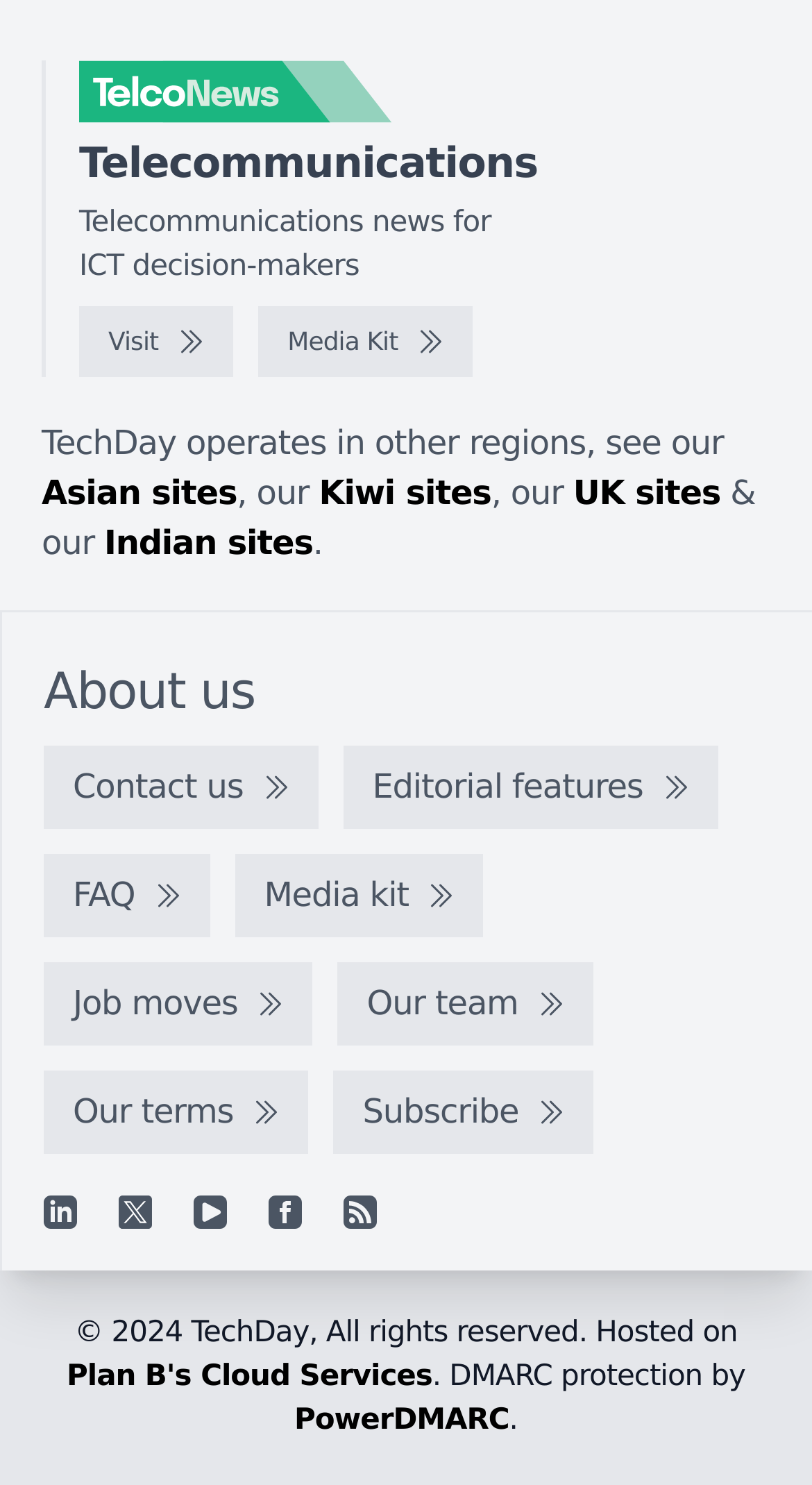How many social media links are there?
Refer to the image and give a detailed answer to the query.

There are five social media links at the bottom of the webpage, which are Linkedin, X, YouTube, Facebook, and RSS feed, each with an image icon.